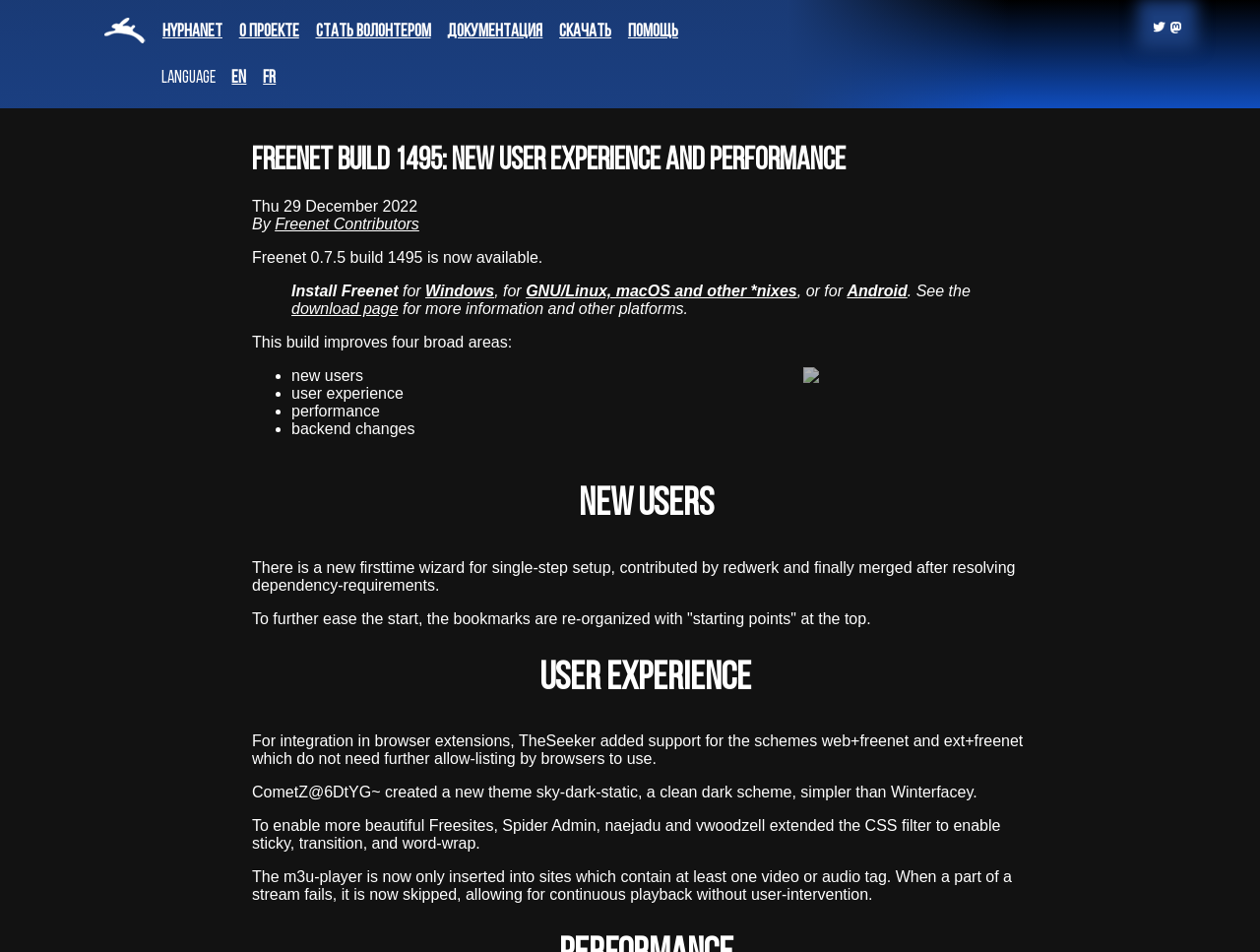Highlight the bounding box coordinates of the region I should click on to meet the following instruction: "Download Freenet for 'Windows'".

[0.338, 0.297, 0.392, 0.315]